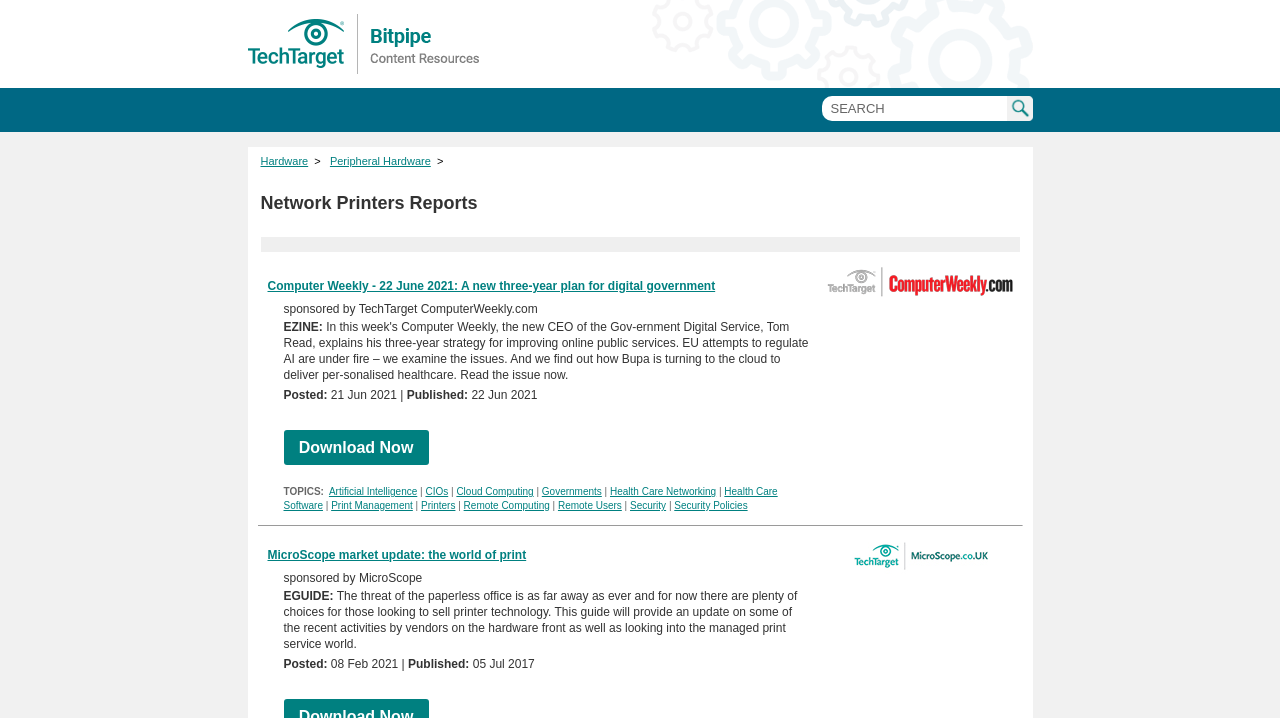Find and provide the bounding box coordinates for the UI element described here: "Cloud Computing". The coordinates should be given as four float numbers between 0 and 1: [left, top, right, bottom].

[0.357, 0.677, 0.417, 0.692]